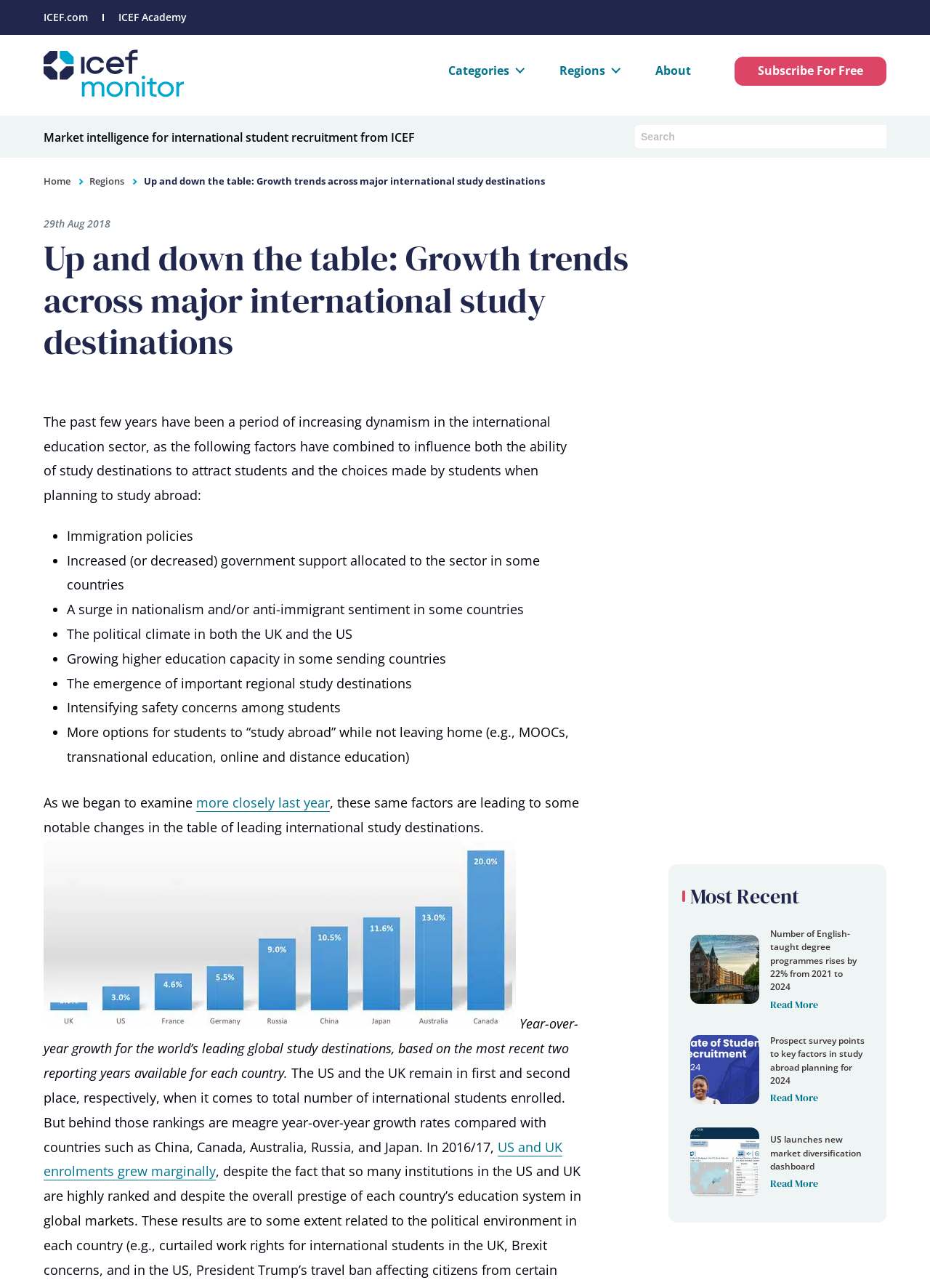Provide a brief response using a word or short phrase to this question:
What are the two top countries for international students?

US and UK